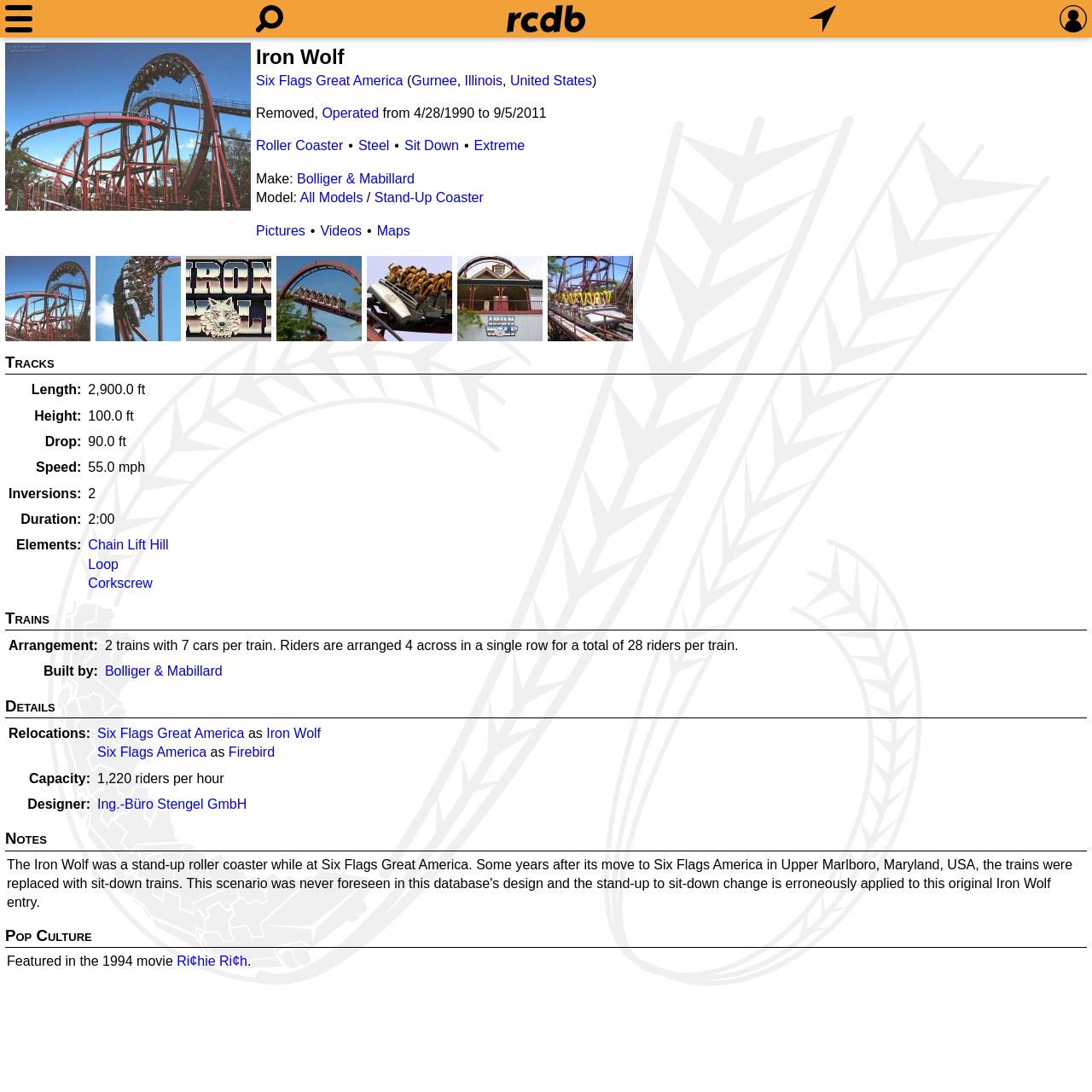Create an in-depth description of the webpage, covering main sections.

This webpage is about the roller coaster "Iron Wolf" located at Six Flags Great America in Gurnee, Illinois, United States. At the top of the page, there is a heading with the name "Iron Wolf" and a link to "Six Flags Great America" followed by the location. Below this, there is a brief description of the roller coaster, including its removal and operation dates.

On the left side of the page, there are seven links to pictures of the roller coaster. Above these links, there is a heading "Tracks" followed by a table with various statistics about the roller coaster, including its length, height, drop, speed, inversions, duration, and elements. The elements include a chain lift hill, loop, and corkscrew.

Below the "Tracks" section, there is a heading "Trains" followed by a table with information about the train arrangement and its manufacturer, Bolliger & Mabillard.

Finally, there is a heading "Details" followed by a table with information about the roller coaster's relocations, including its previous locations at Six Flags America as Firebird.

Throughout the page, there are various links to related topics, such as the manufacturer, locations, and elements of the roller coaster.